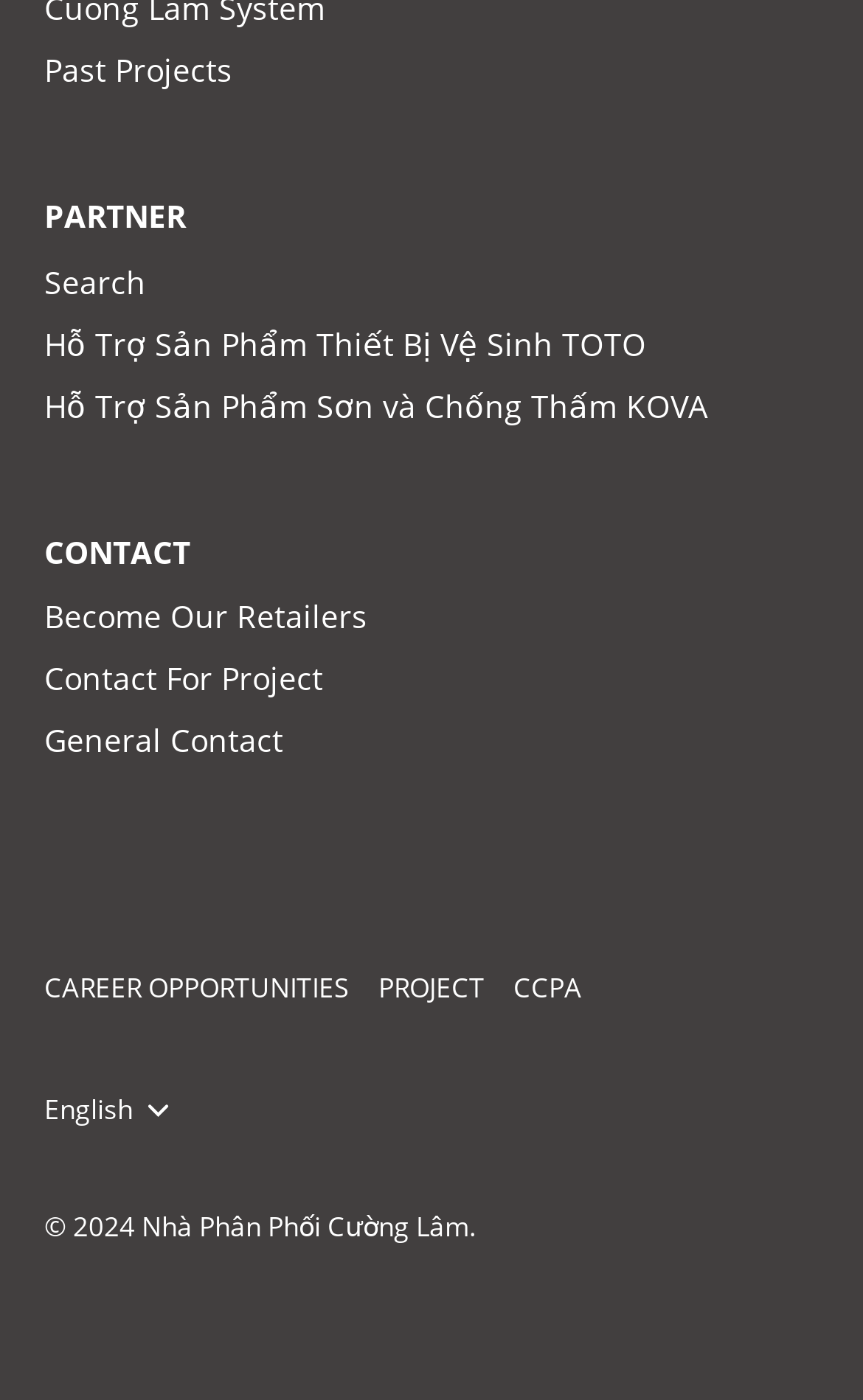Answer in one word or a short phrase: 
How many links are under the 'PARTNER' heading?

3